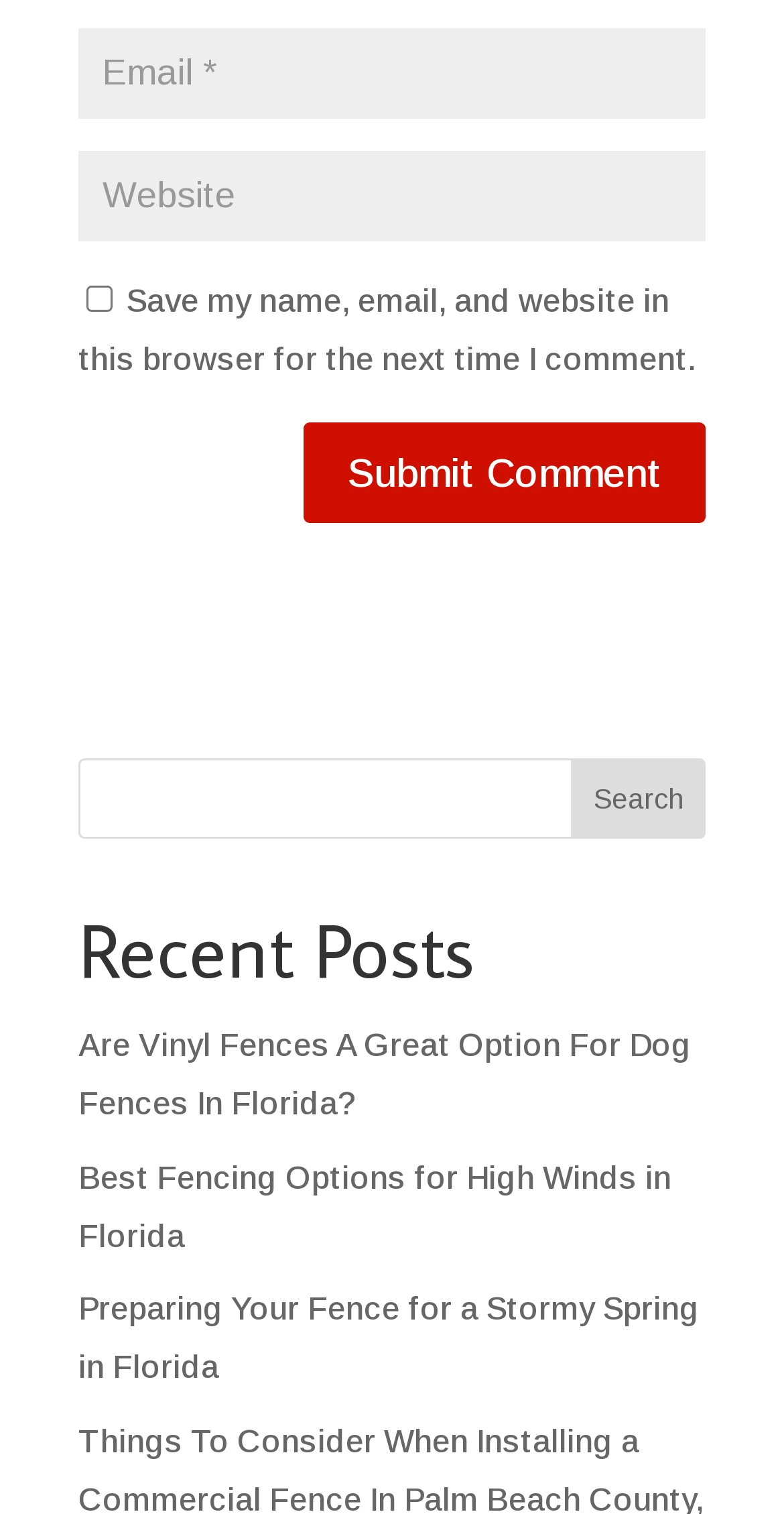Identify the bounding box coordinates of the specific part of the webpage to click to complete this instruction: "Check the option to save name, email, and website".

[0.11, 0.189, 0.144, 0.206]